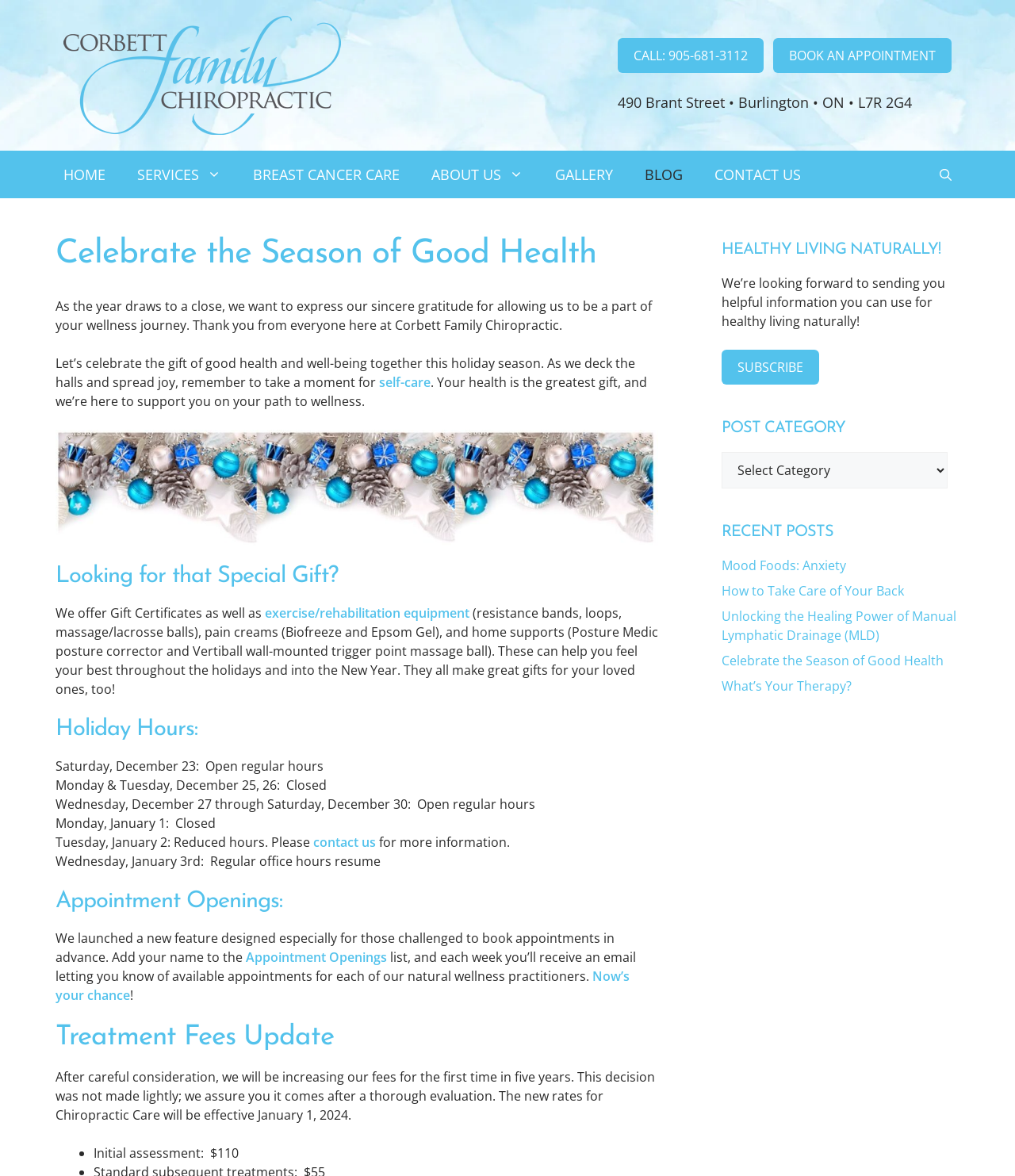Determine the bounding box for the UI element that matches this description: "Blog".

[0.62, 0.128, 0.688, 0.169]